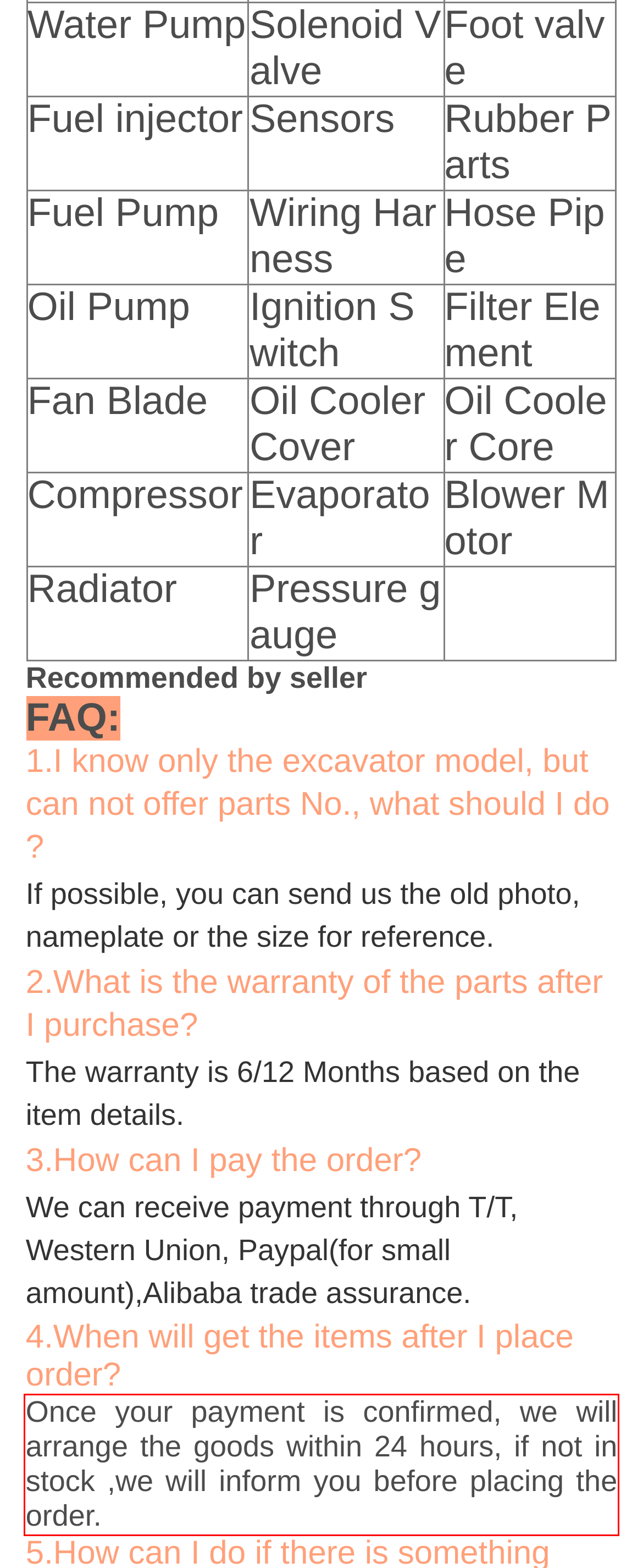Please use OCR to extract the text content from the red bounding box in the provided webpage screenshot.

Once your payment is confirmed, we will arrange the goods within 24 hours, if not in stock ,we will inform you before placing the order.